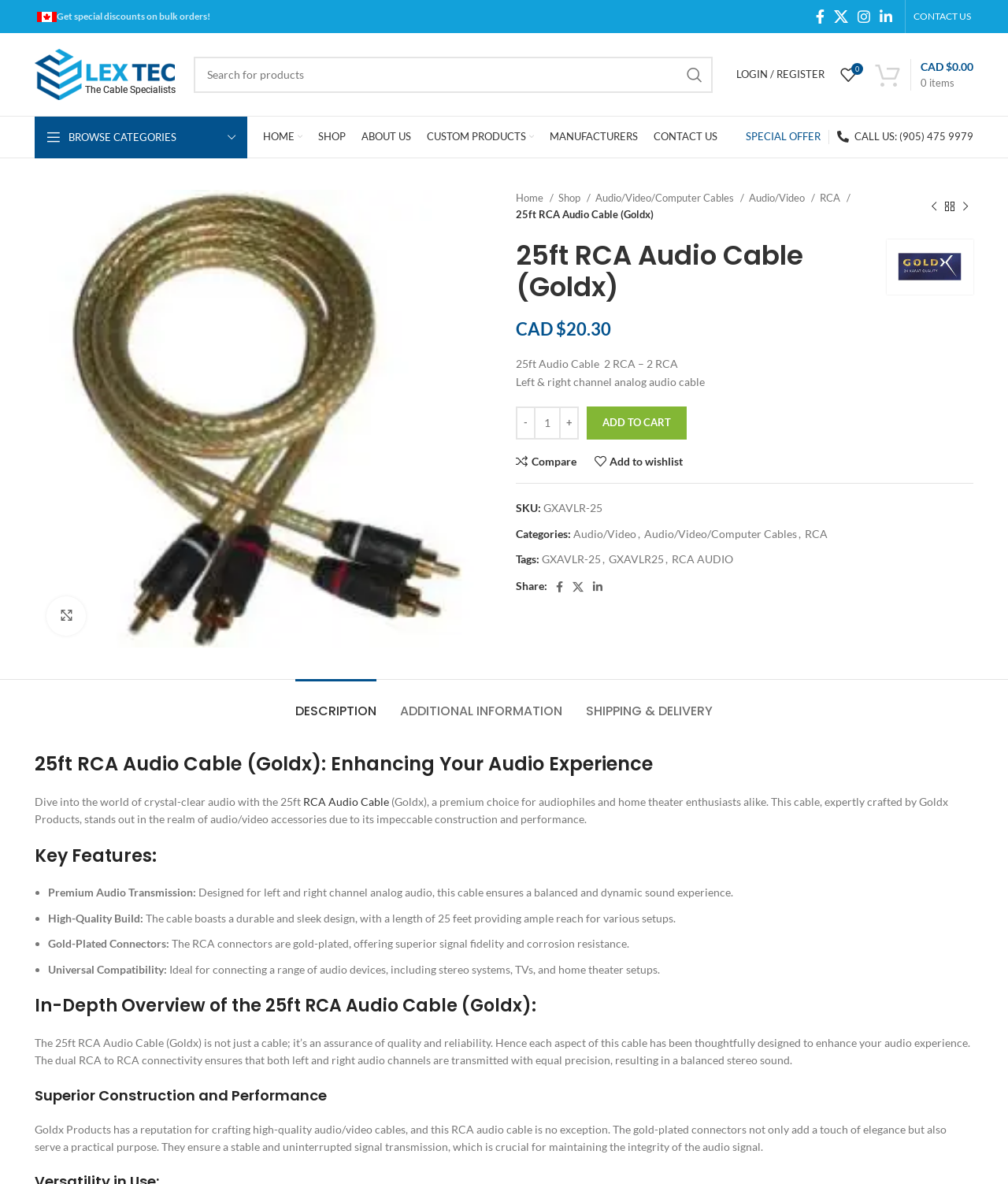Please specify the bounding box coordinates of the region to click in order to perform the following instruction: "Add to cart".

[0.582, 0.343, 0.681, 0.371]